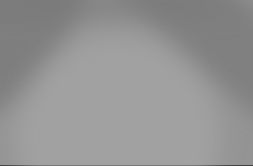What tone does the image convey?
Using the image, answer in one word or phrase.

Mindfulness and empowerment